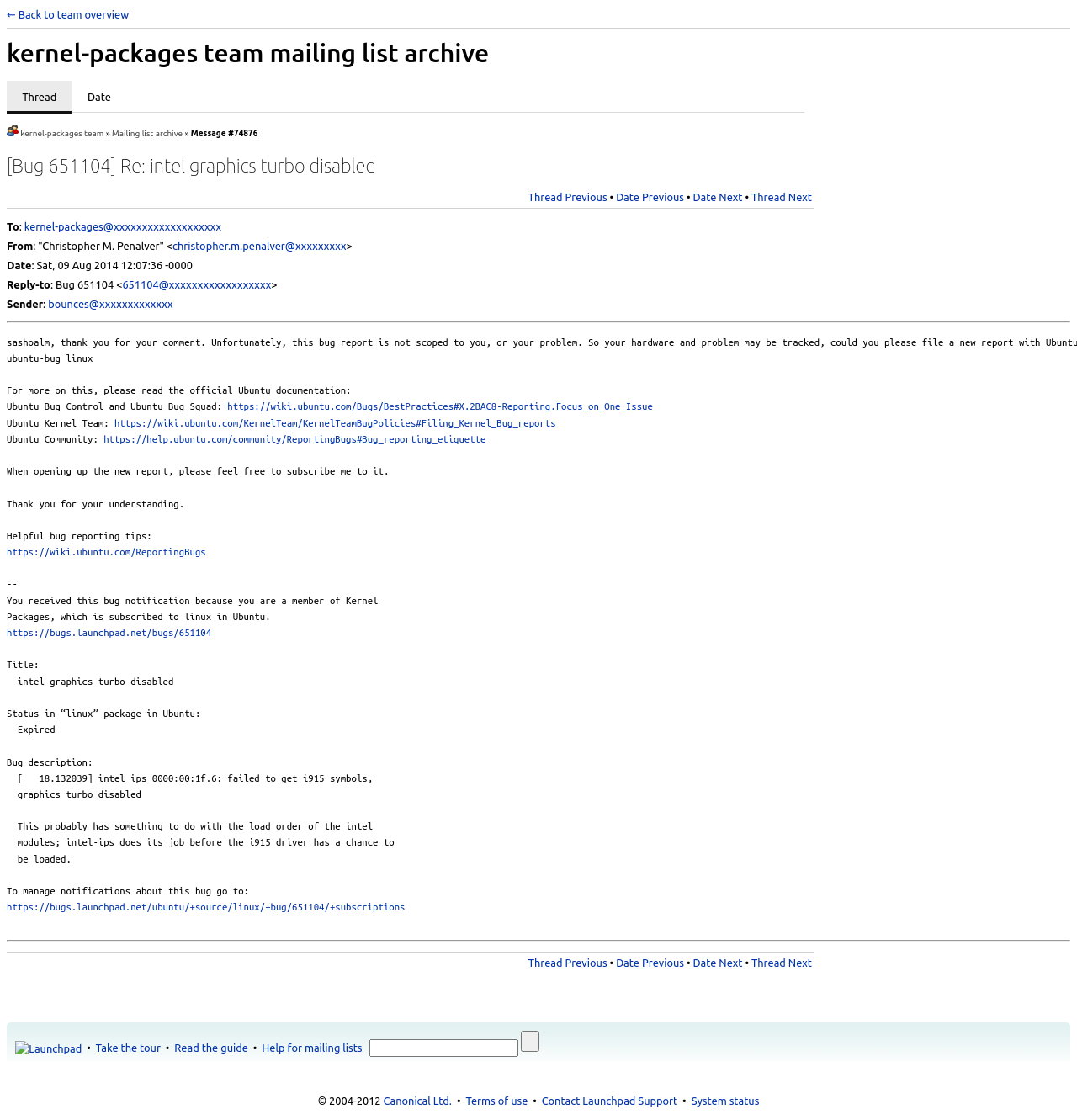Please determine the bounding box coordinates of the section I need to click to accomplish this instruction: "View messages by thread".

[0.006, 0.079, 0.067, 0.097]